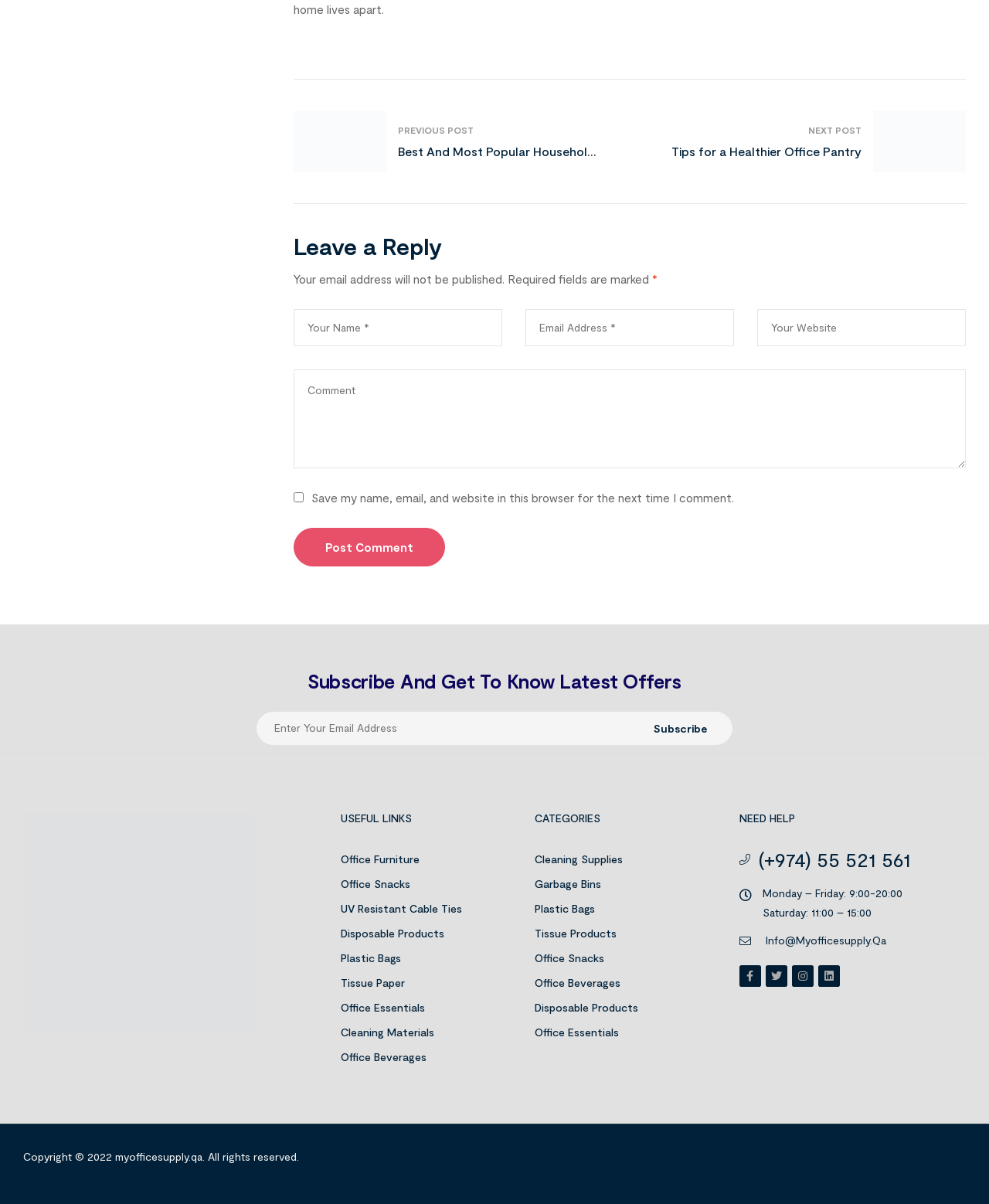How many links are available under 'USEFUL LINKS'?
Examine the webpage screenshot and provide an in-depth answer to the question.

The 'USEFUL LINKS' section contains links to 'Office Furniture', 'Office Snacks', 'UV Resistant Cable Ties', 'Disposable Products', 'Plastic Bags', and 'Office Essentials', which totals 6 links.